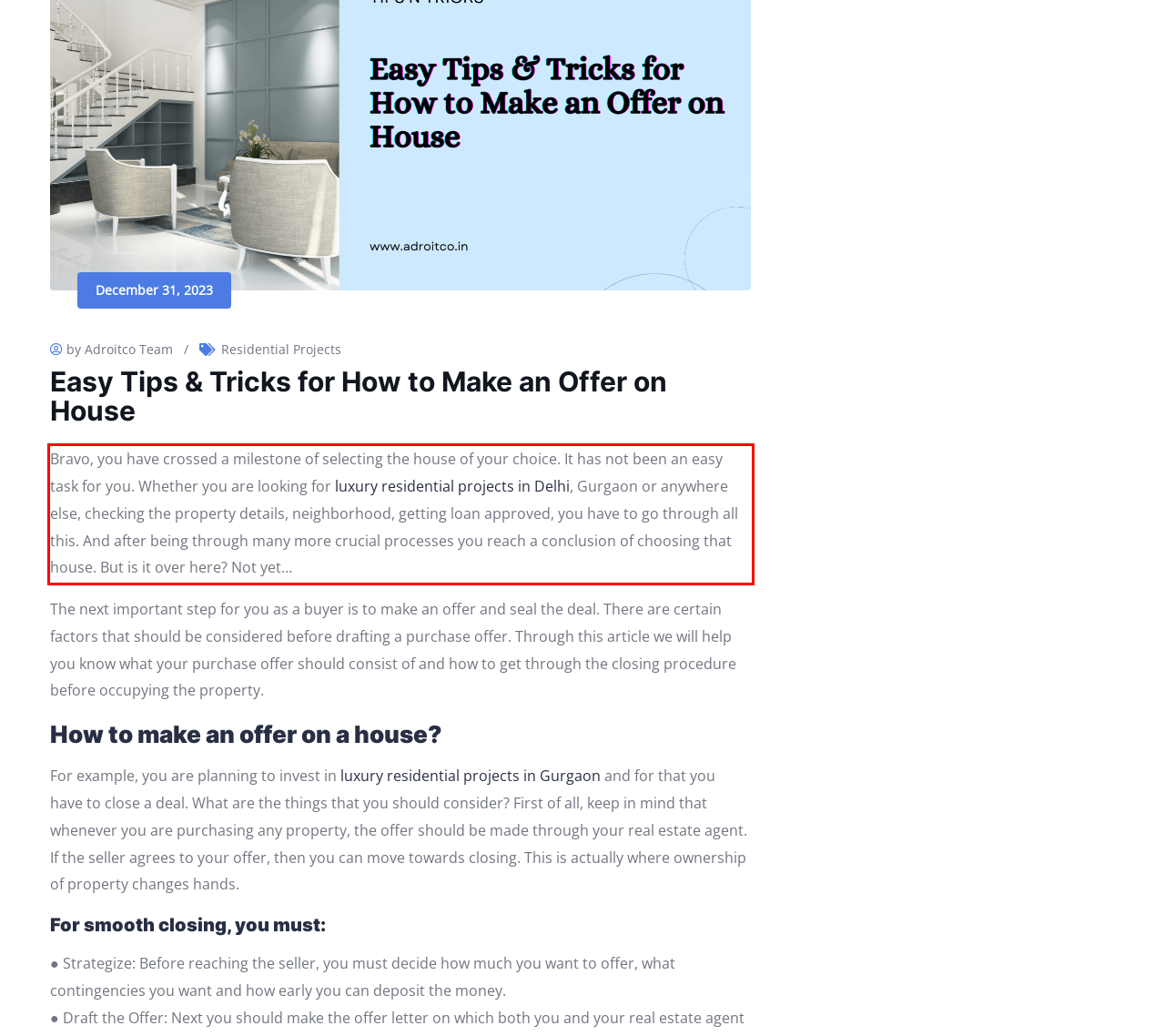You are provided with a screenshot of a webpage featuring a red rectangle bounding box. Extract the text content within this red bounding box using OCR.

Bravo, you have crossed a milestone of selecting the house of your choice. It has not been an easy task for you. Whether you are looking for luxury residential projects in Delhi, Gurgaon or anywhere else, checking the property details, neighborhood, getting loan approved, you have to go through all this. And after being through many more crucial processes you reach a conclusion of choosing that house. But is it over here? Not yet…